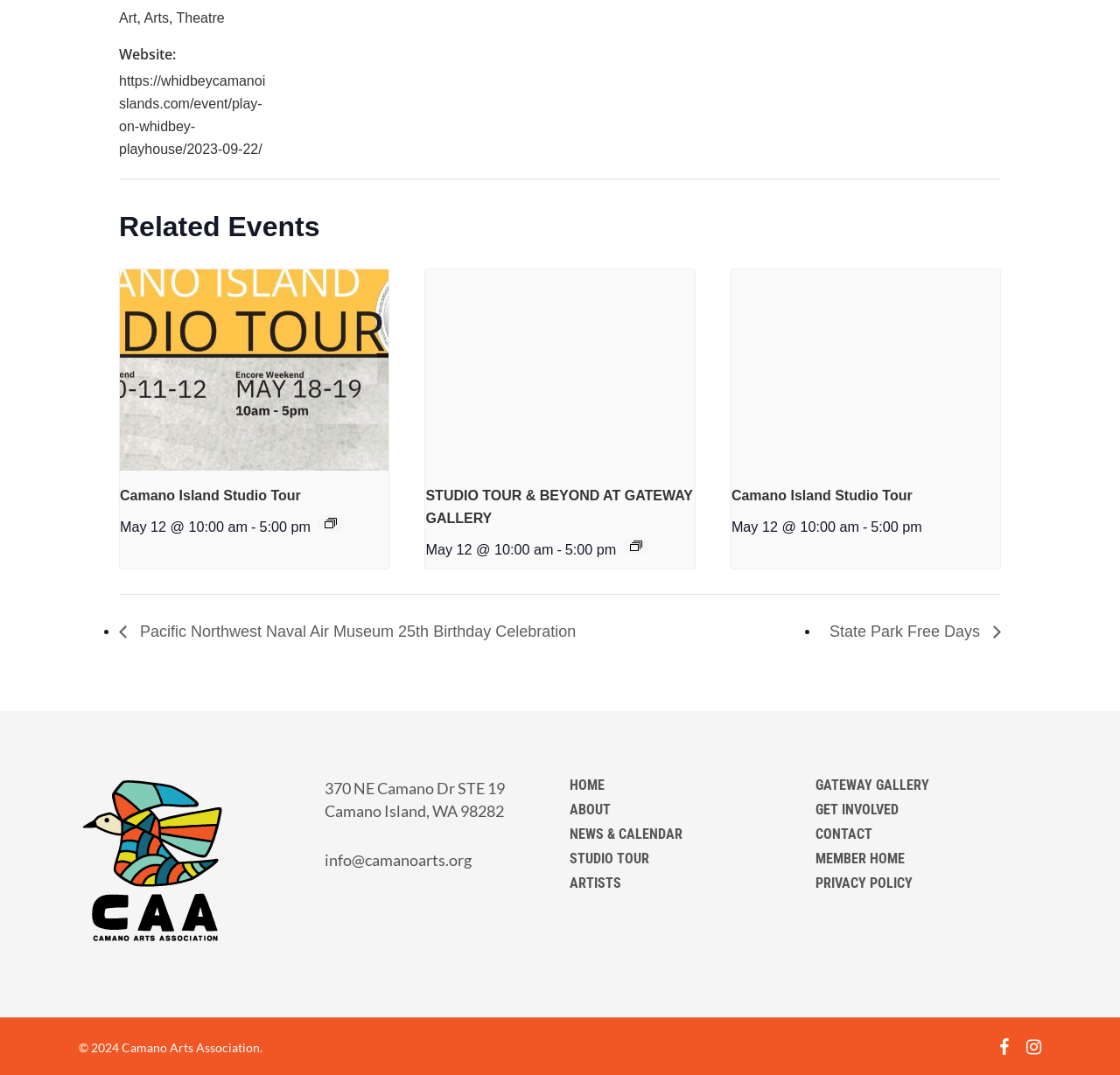How many events are listed under 'Related Events'?
Respond with a short answer, either a single word or a phrase, based on the image.

3